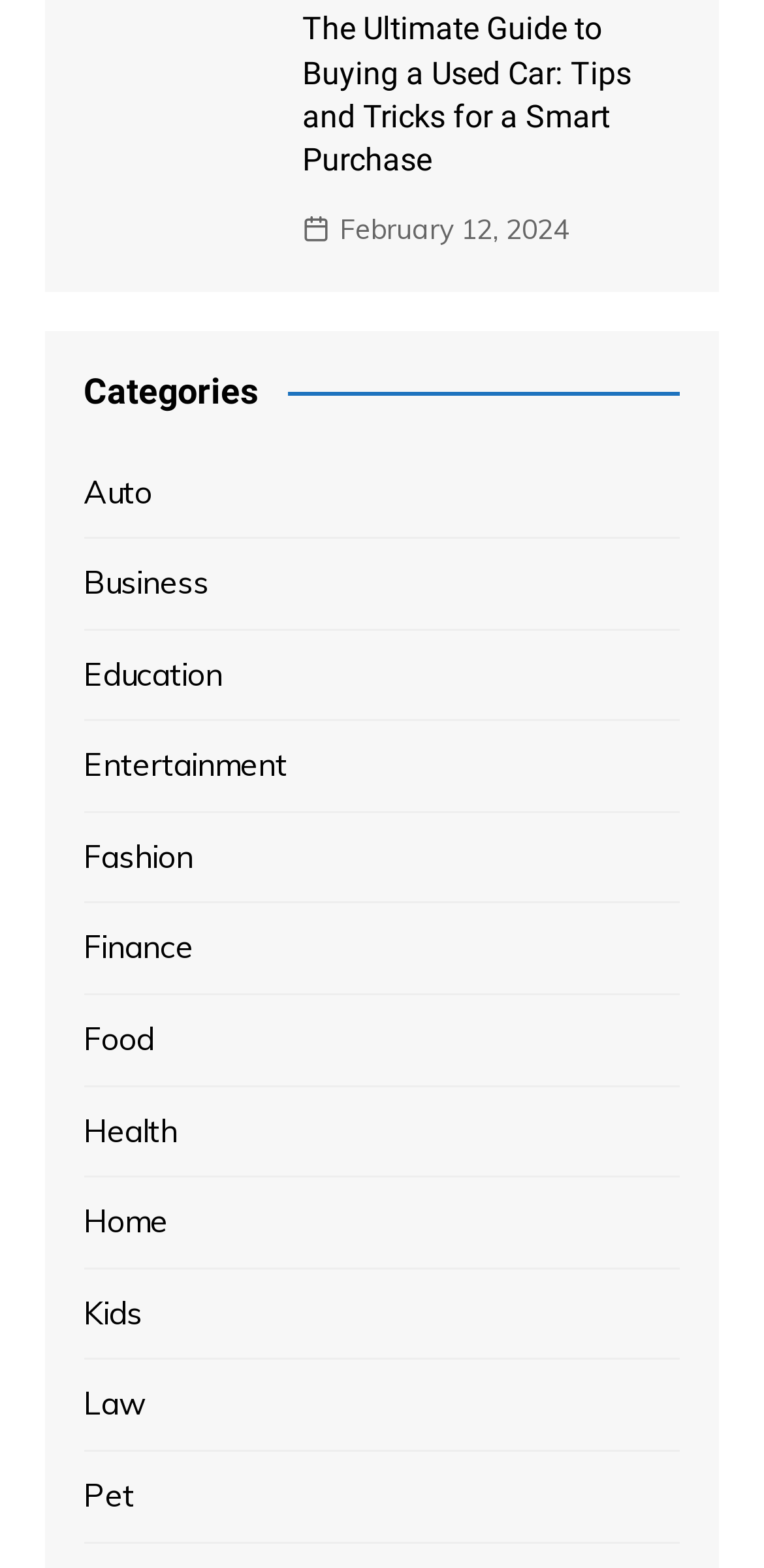Please give a succinct answer to the question in one word or phrase:
What is the image description of the first article?

The Ultimate Guide to Buying a Used Car